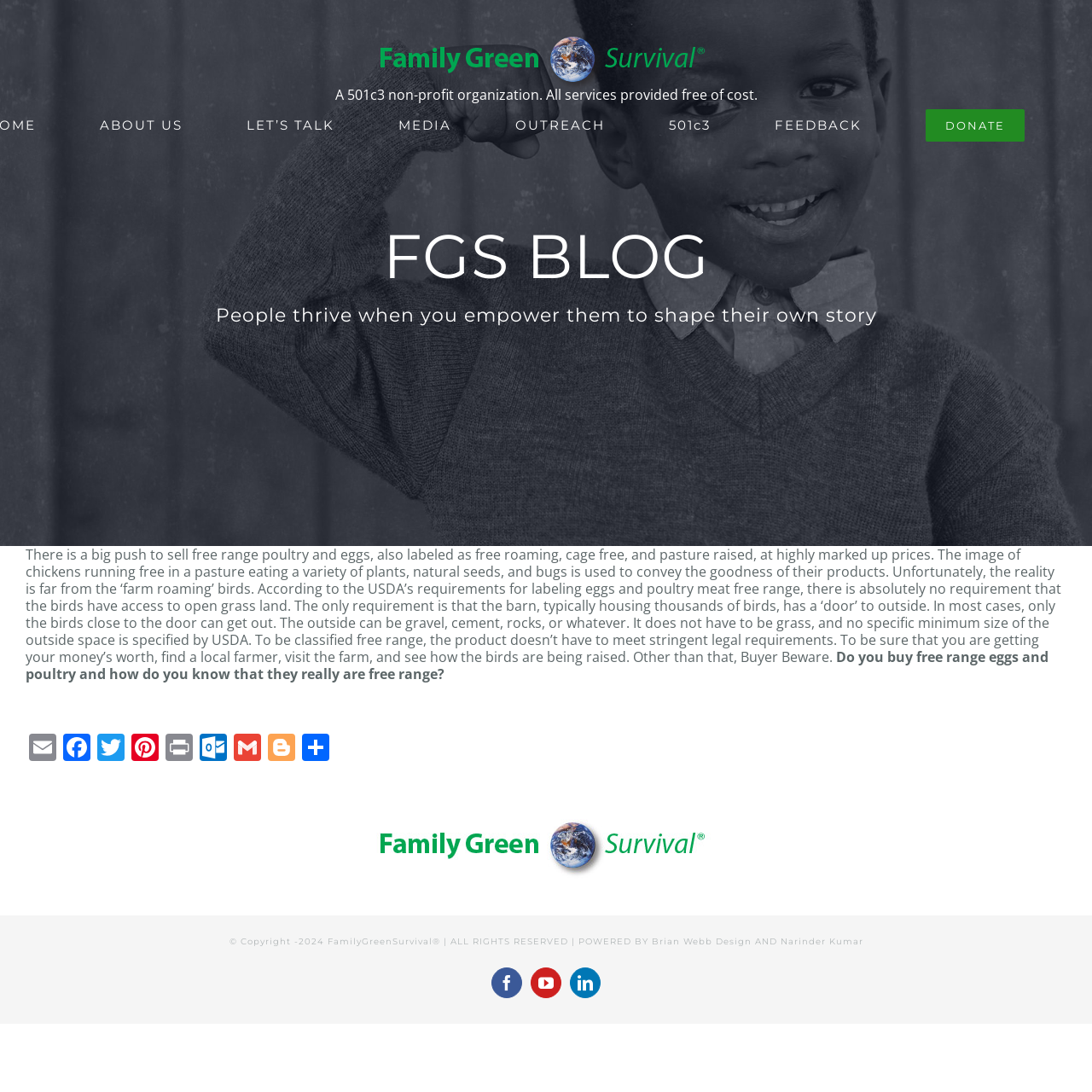Locate the bounding box coordinates of the segment that needs to be clicked to meet this instruction: "Click on the link 'admin'".

None